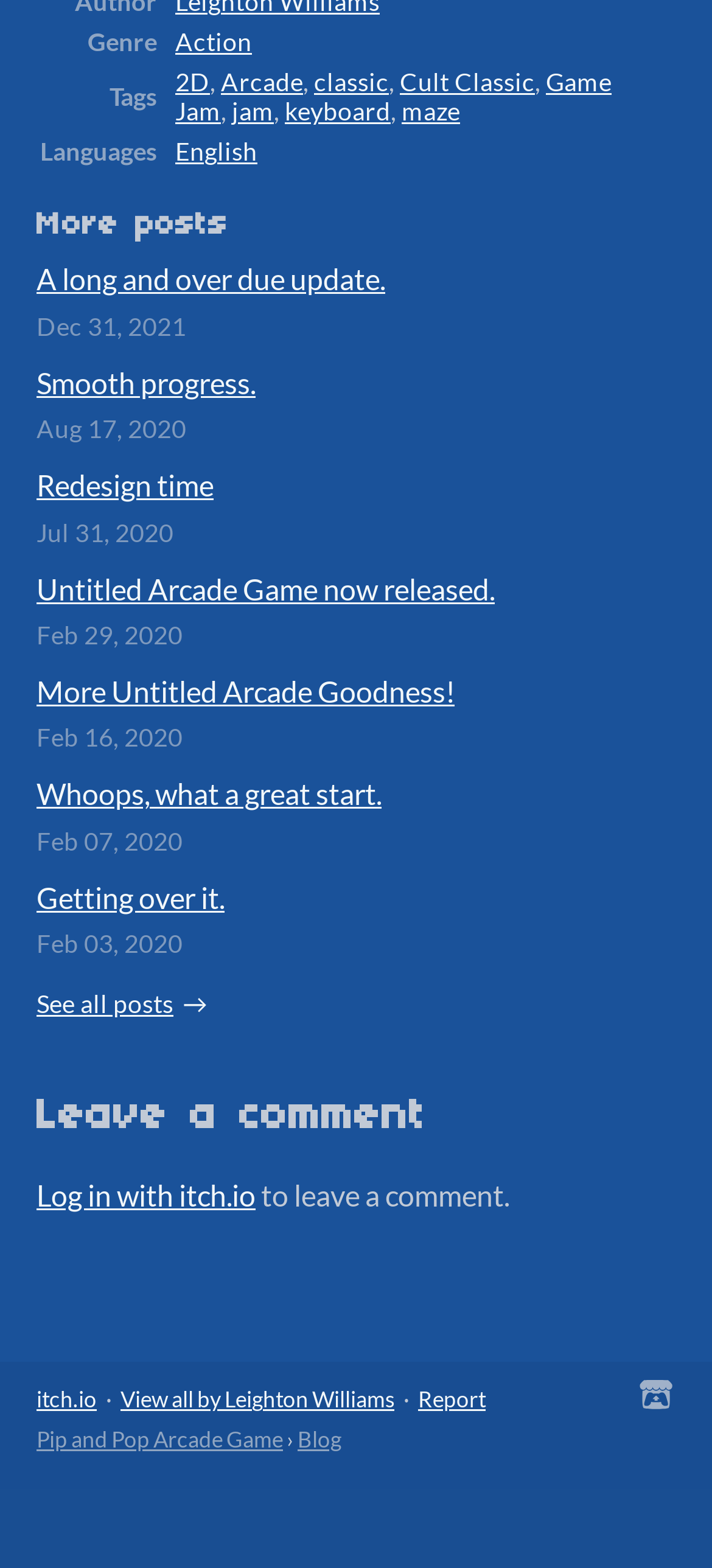Please locate the bounding box coordinates of the region I need to click to follow this instruction: "Leave a comment".

[0.051, 0.698, 0.949, 0.726]